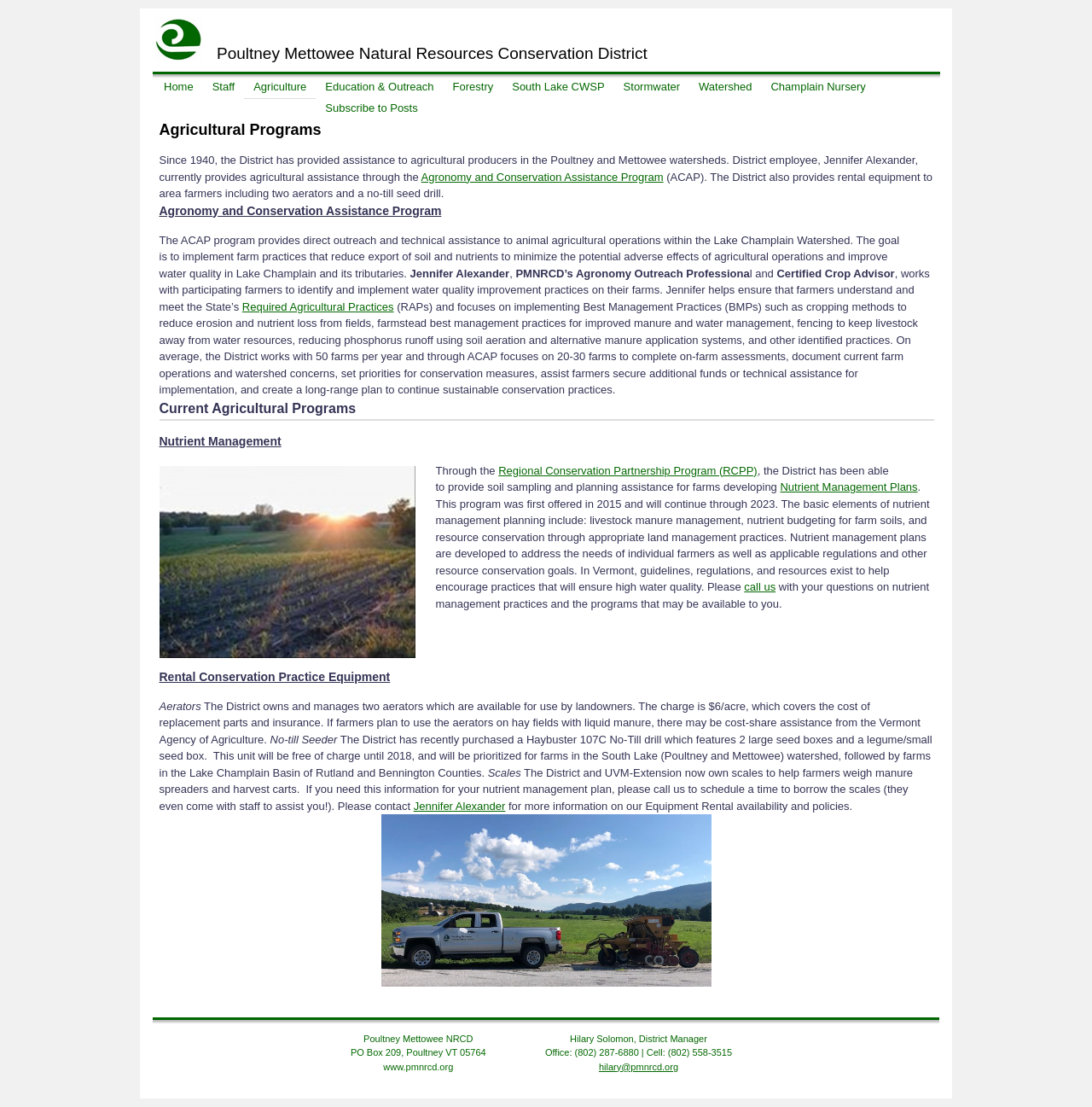Construct a comprehensive caption that outlines the webpage's structure and content.

The webpage is about the Agriculture department of the Poultney Mettowee Natural Resources Conservation District. At the top, there are several links to different sections of the website, including "Home", "Staff", "Agriculture", "Education & Outreach", "Forestry", "South Lake CWSP", "Stormwater", "Watershed", and "Champlain Nursery". 

Below the links, there is a main section that provides information about the agricultural programs offered by the district. The section is divided into several subheadings, including "Agricultural Programs", "Agronomy and Conservation Assistance Program", "Current Agricultural Programs", "Nutrient Management", and "Rental Conservation Practice Equipment". 

Under "Agricultural Programs", there is a brief introduction to the district's assistance to agricultural producers in the Poultney and Mettowee watersheds. It mentions that the district provides rental equipment to area farmers, including two aerators and a no-till seed drill.

The "Agronomy and Conservation Assistance Program" section explains that the program provides direct outreach and technical assistance to animal agricultural operations within the Lake Champlain Watershed. It aims to implement farm practices that reduce export of soil and nutrients to minimize the potential adverse effects of agricultural operations and improve water quality in Lake Champlain and its tributaries.

The "Current Agricultural Programs" section mentions that the district works with 50 farms per year and focuses on 20-30 farms to complete on-farm assessments, document current farm operations and watershed concerns, set priorities for conservation measures, assist farmers secure additional funds or technical assistance for implementation, and create a long-range plan to continue sustainable conservation practices.

The "Nutrient Management" section explains that the district provides soil sampling and planning assistance for farms developing Nutrient Management Plans through the Regional Conservation Partnership Program (RCPP). It also mentions that the district has been able to provide this program since 2015 and will continue through 2023.

The "Rental Conservation Practice Equipment" section lists the equipment available for rent, including aerators, a no-till seeder, and scales. It provides details on the cost and availability of each equipment.

At the bottom of the page, there is a footer section that provides contact information for the Poultney Mettowee NRCD, including the address, phone numbers, and email address of the District Manager, Hilary Solomon.